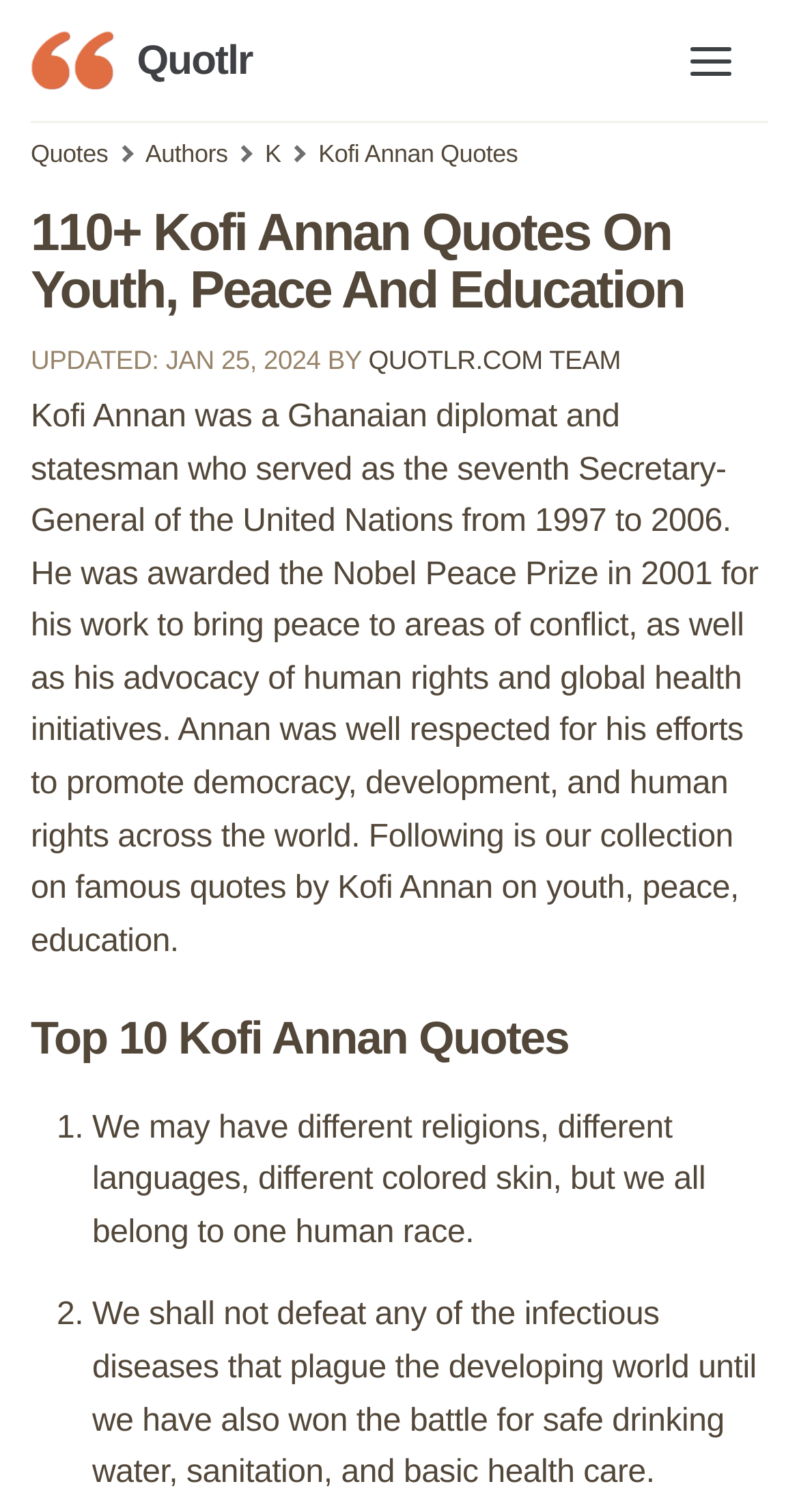Use a single word or phrase to respond to the question:
What is the name of the Ghanaian statesman quoted on this webpage?

Kofi Annan